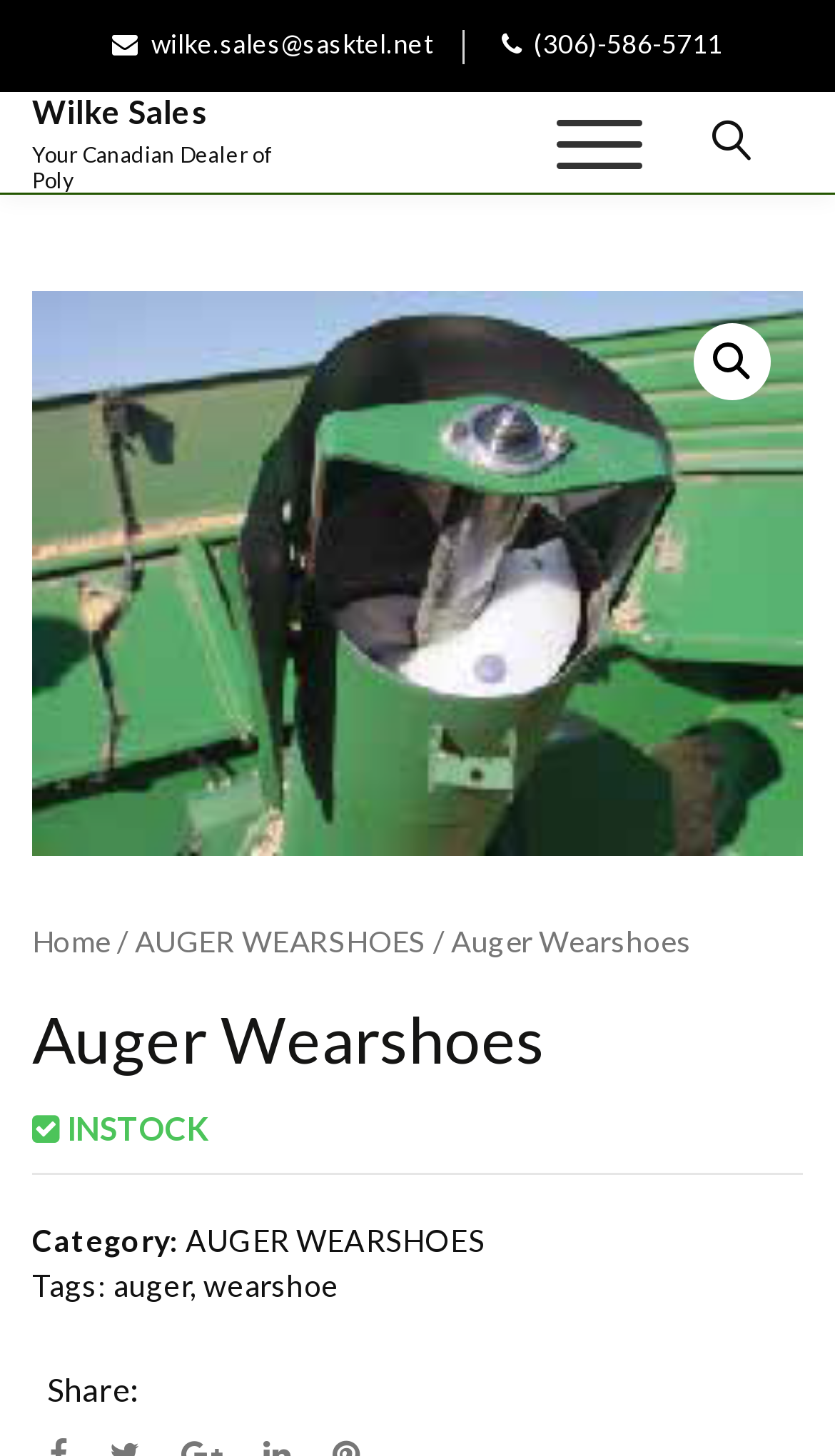What are the tags of the product?
Please provide a single word or phrase based on the screenshot.

auger, wearshoe